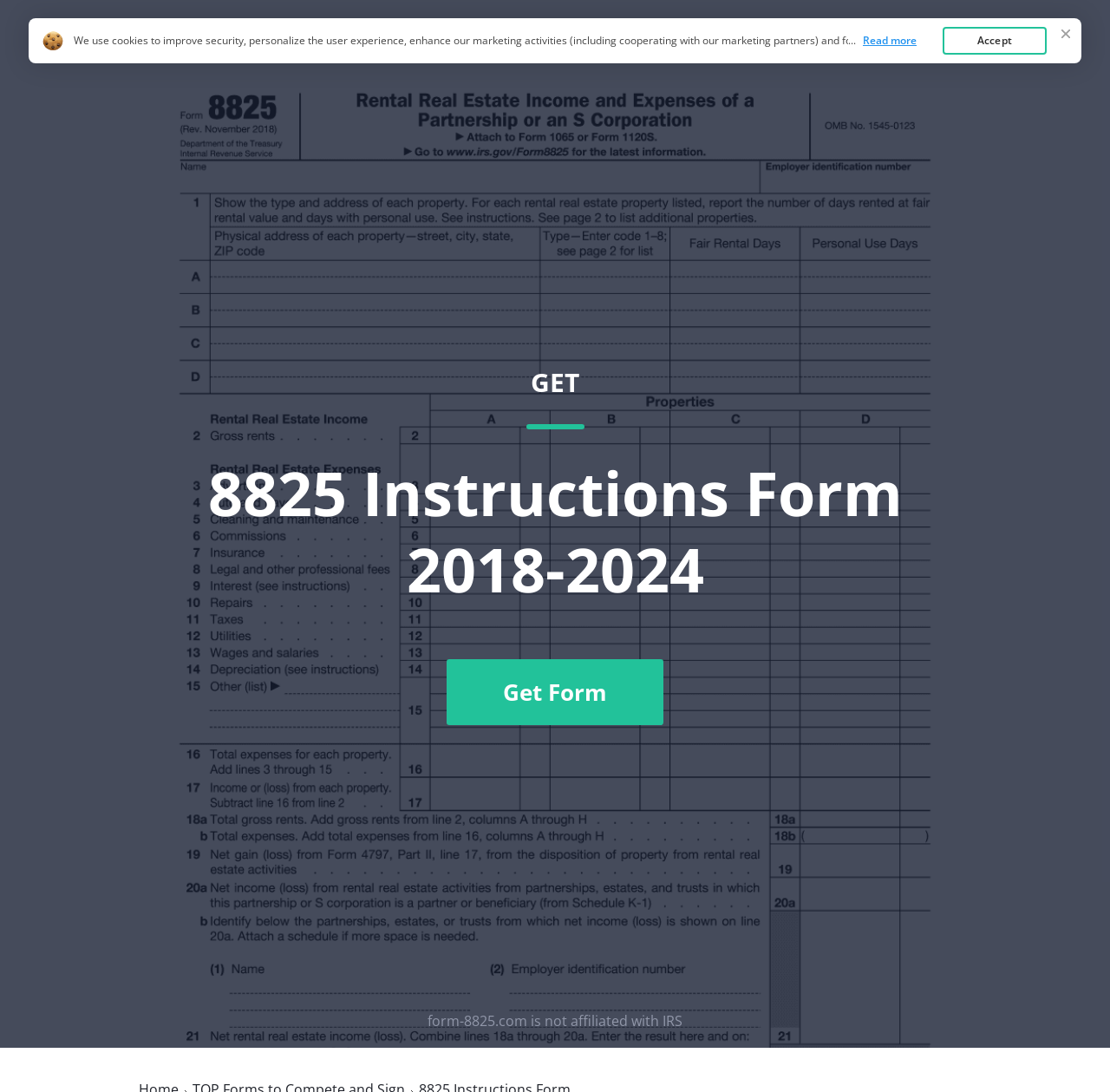What is the name of the form?
Could you please answer the question thoroughly and with as much detail as possible?

The name of the form can be found in the link 'Form 8825' at the top of the webpage, which suggests that the webpage is related to this form.